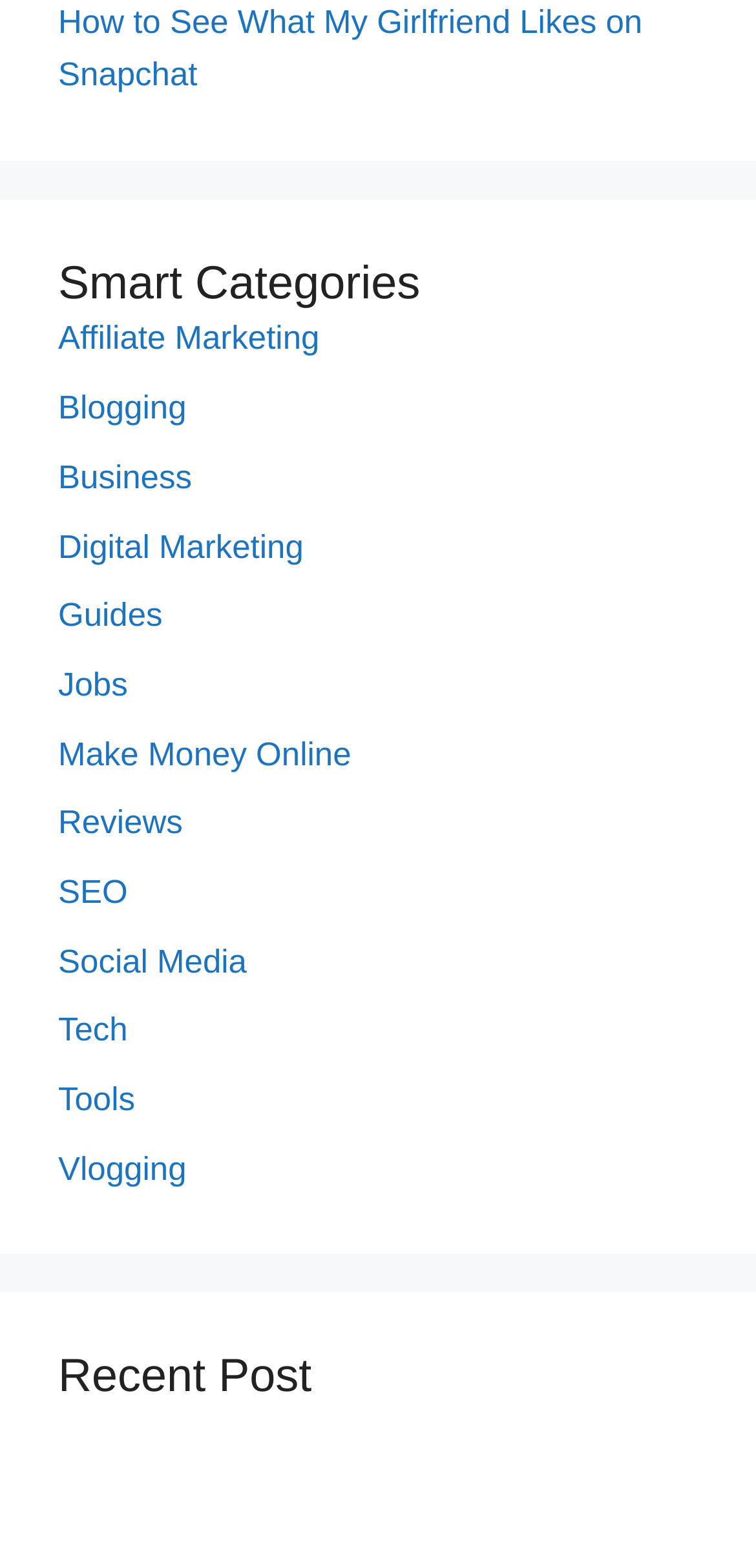Please give a succinct answer using a single word or phrase:
How many links are under the 'Smart Categories' heading?

11